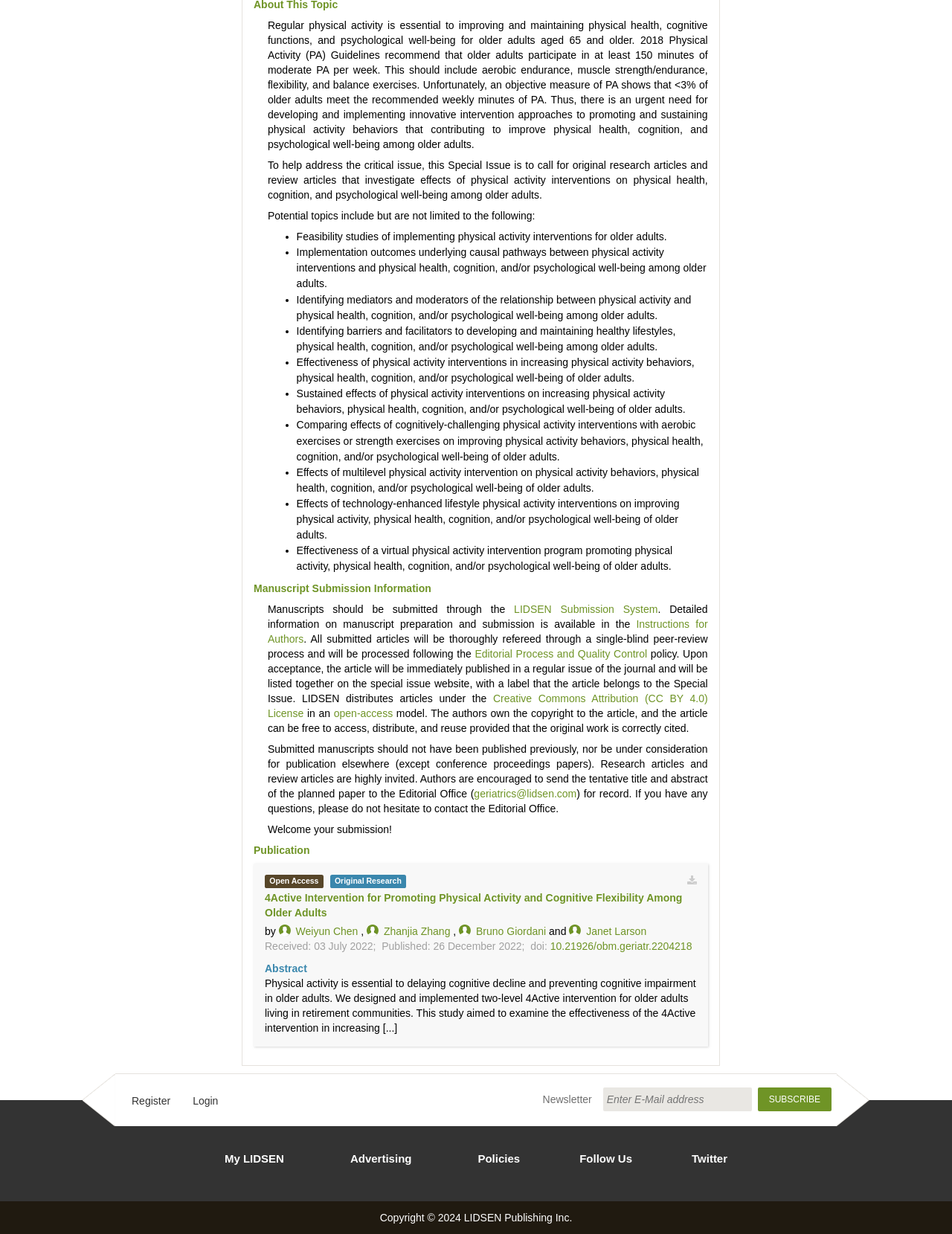Given the element description: "Twitter", predict the bounding box coordinates of the UI element it refers to, using four float numbers between 0 and 1, i.e., [left, top, right, bottom].

[0.727, 0.933, 0.764, 0.944]